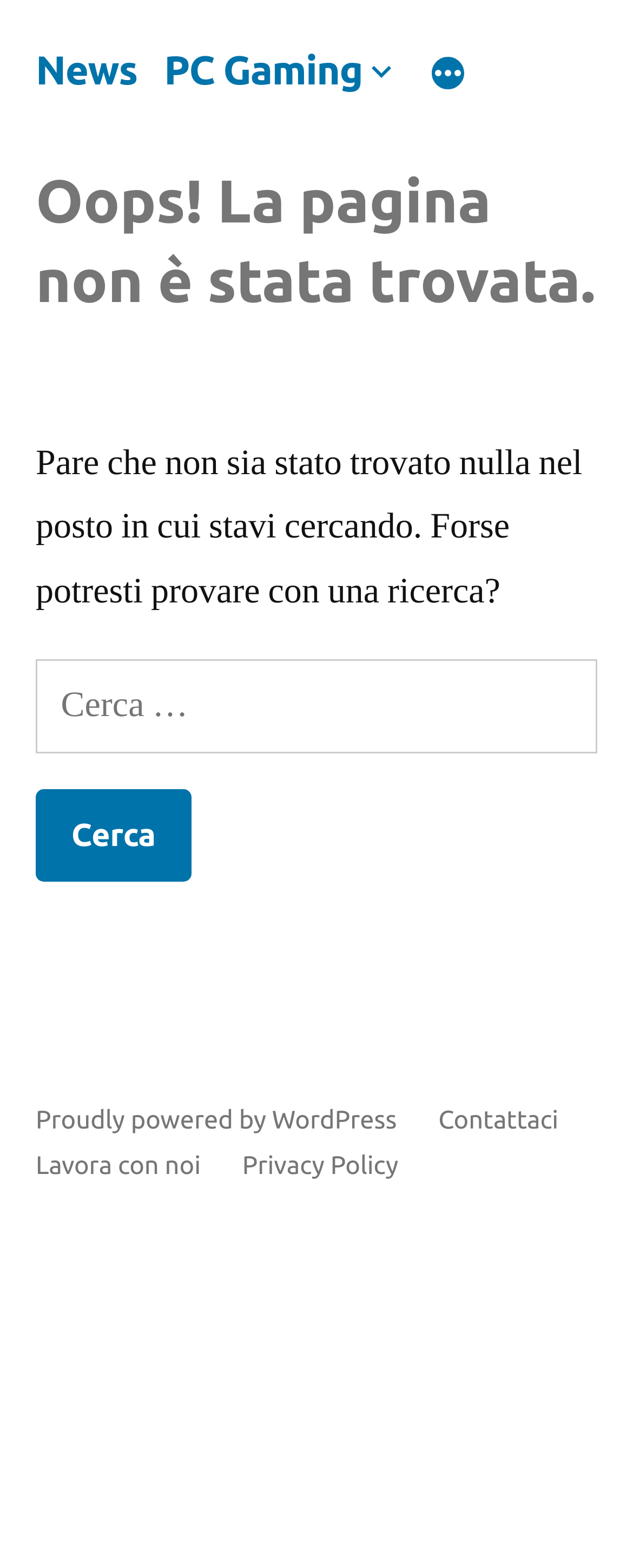Please identify the bounding box coordinates of the element's region that should be clicked to execute the following instruction: "Search for something". The bounding box coordinates must be four float numbers between 0 and 1, i.e., [left, top, right, bottom].

[0.056, 0.421, 0.944, 0.48]